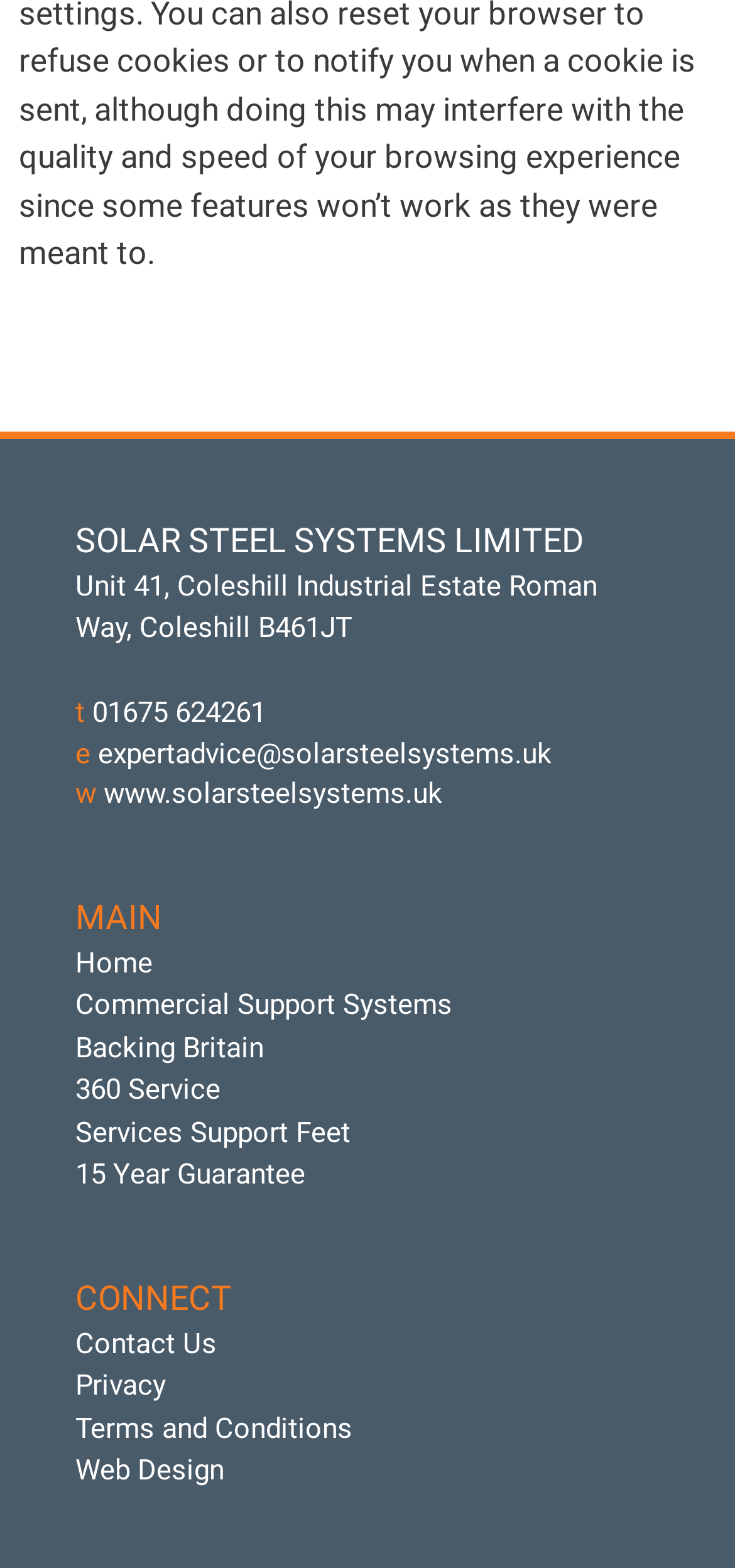What is the website URL?
Using the visual information, answer the question in a single word or phrase.

www.solarsteelsystems.uk